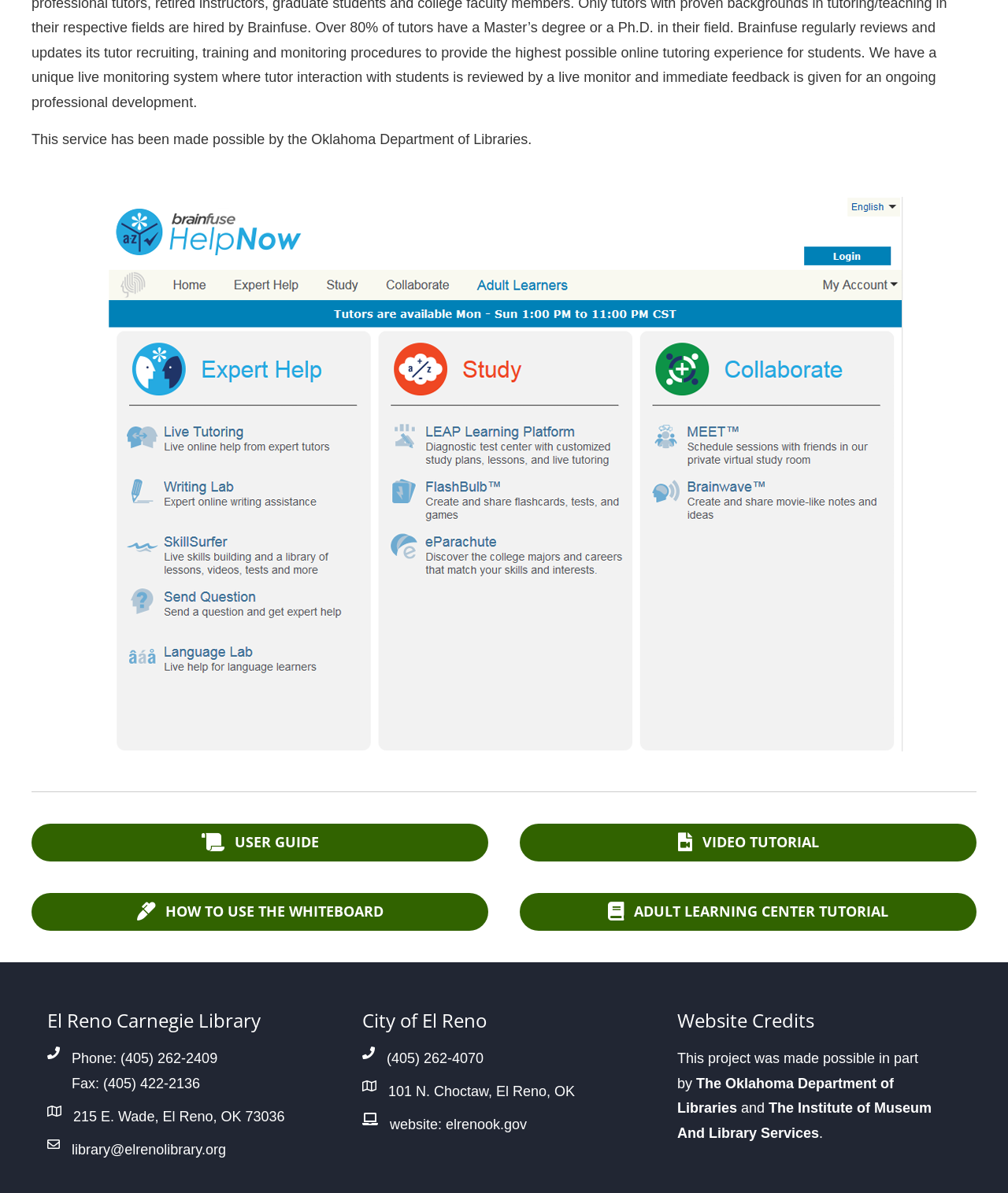What is the phone number of El Reno Carnegie Library?
Please respond to the question with a detailed and well-explained answer.

I found the phone number of El Reno Carnegie Library by looking at the static text element that says 'Phone: (405) 262-2409'.